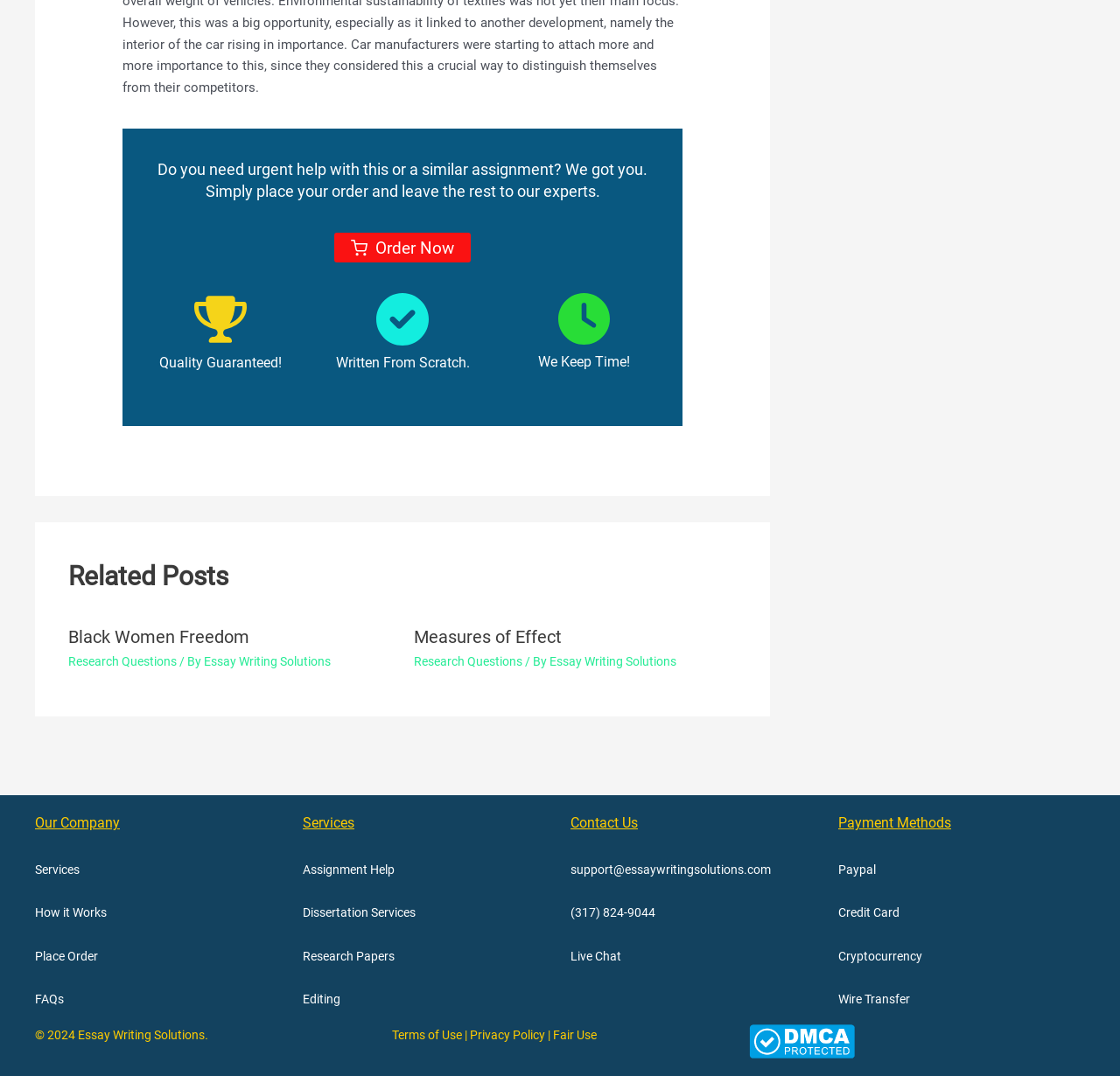Please specify the bounding box coordinates in the format (top-left x, top-left y, bottom-right x, bottom-right y), with values ranging from 0 to 1. Identify the bounding box for the UI component described as follows: Black Women Freedom

[0.061, 0.582, 0.222, 0.601]